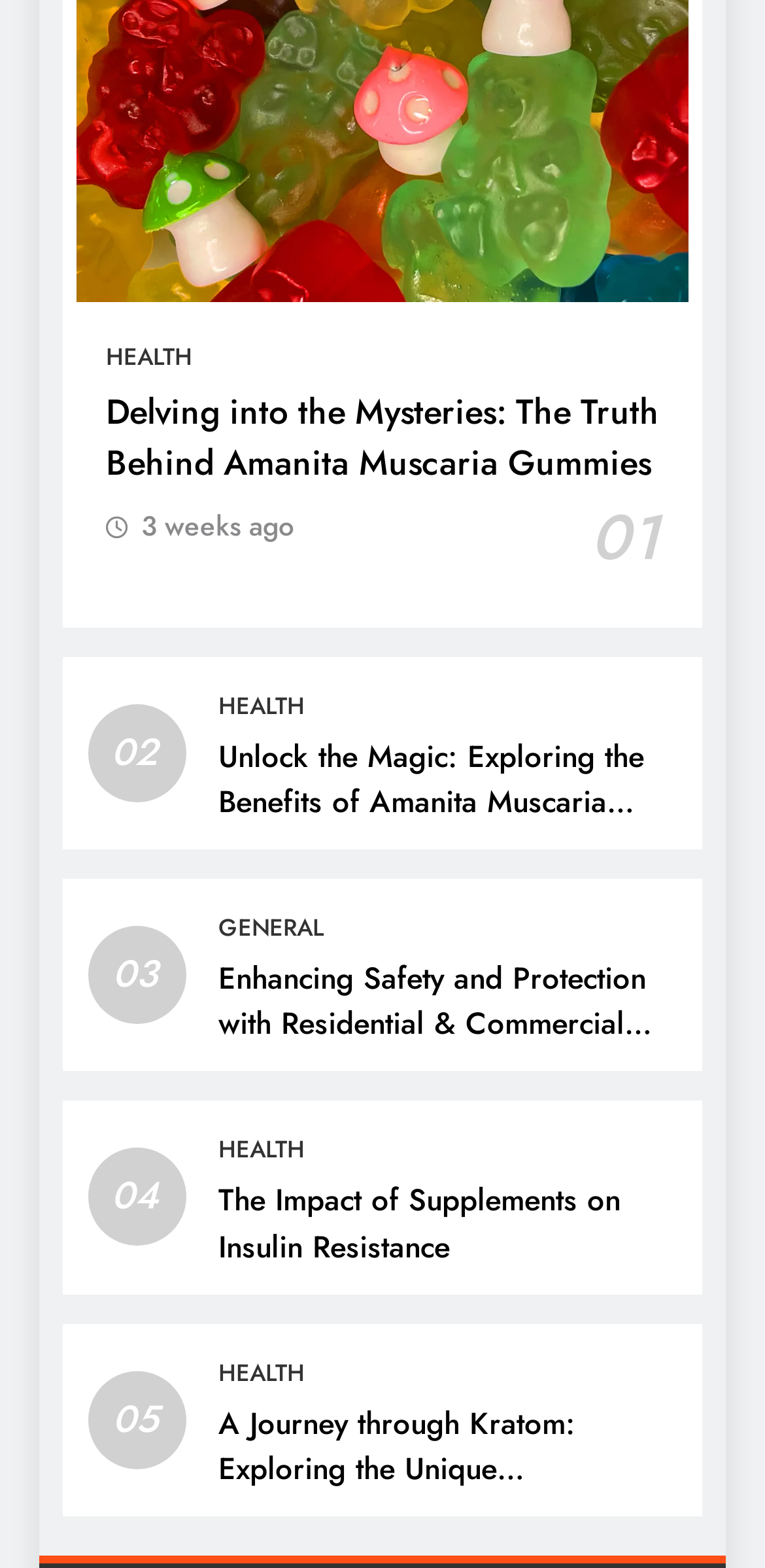Determine the bounding box coordinates of the element's region needed to click to follow the instruction: "explore benefits of Amanita Muscaria Mushroom Gummies". Provide these coordinates as four float numbers between 0 and 1, formatted as [left, top, right, bottom].

[0.286, 0.469, 0.842, 0.554]